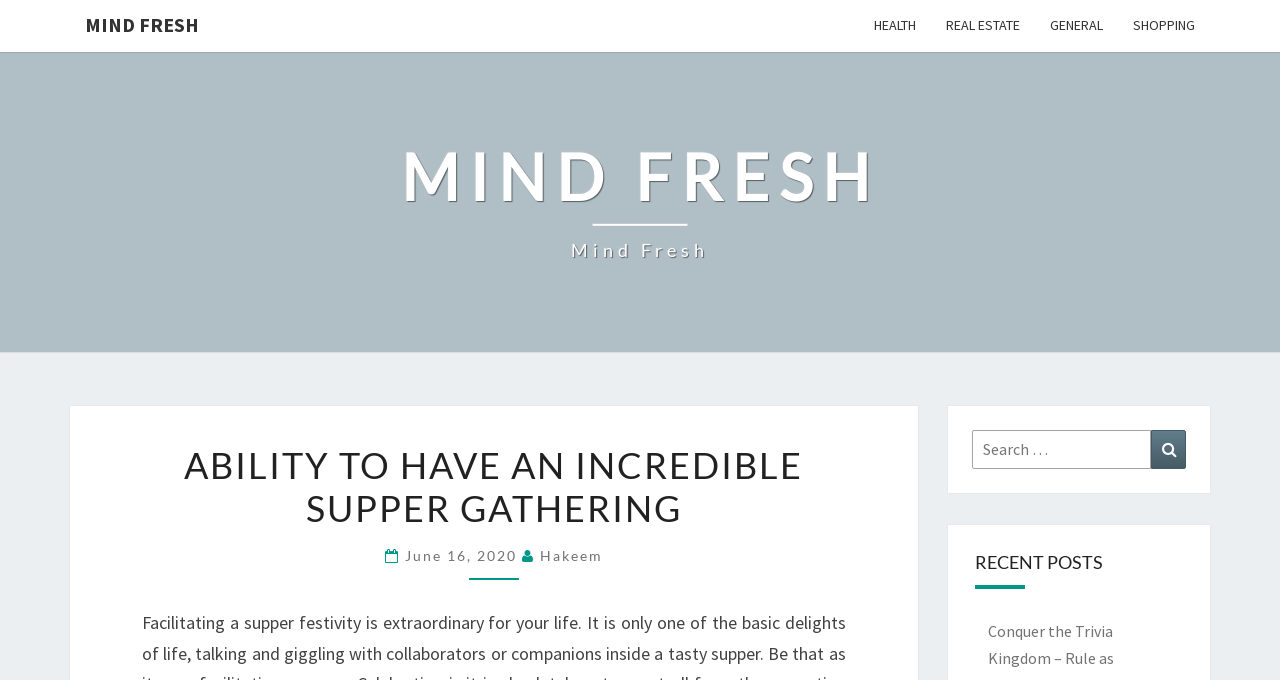Please specify the bounding box coordinates of the clickable region necessary for completing the following instruction: "Go to HEALTH page". The coordinates must consist of four float numbers between 0 and 1, i.e., [left, top, right, bottom].

[0.671, 0.0, 0.727, 0.076]